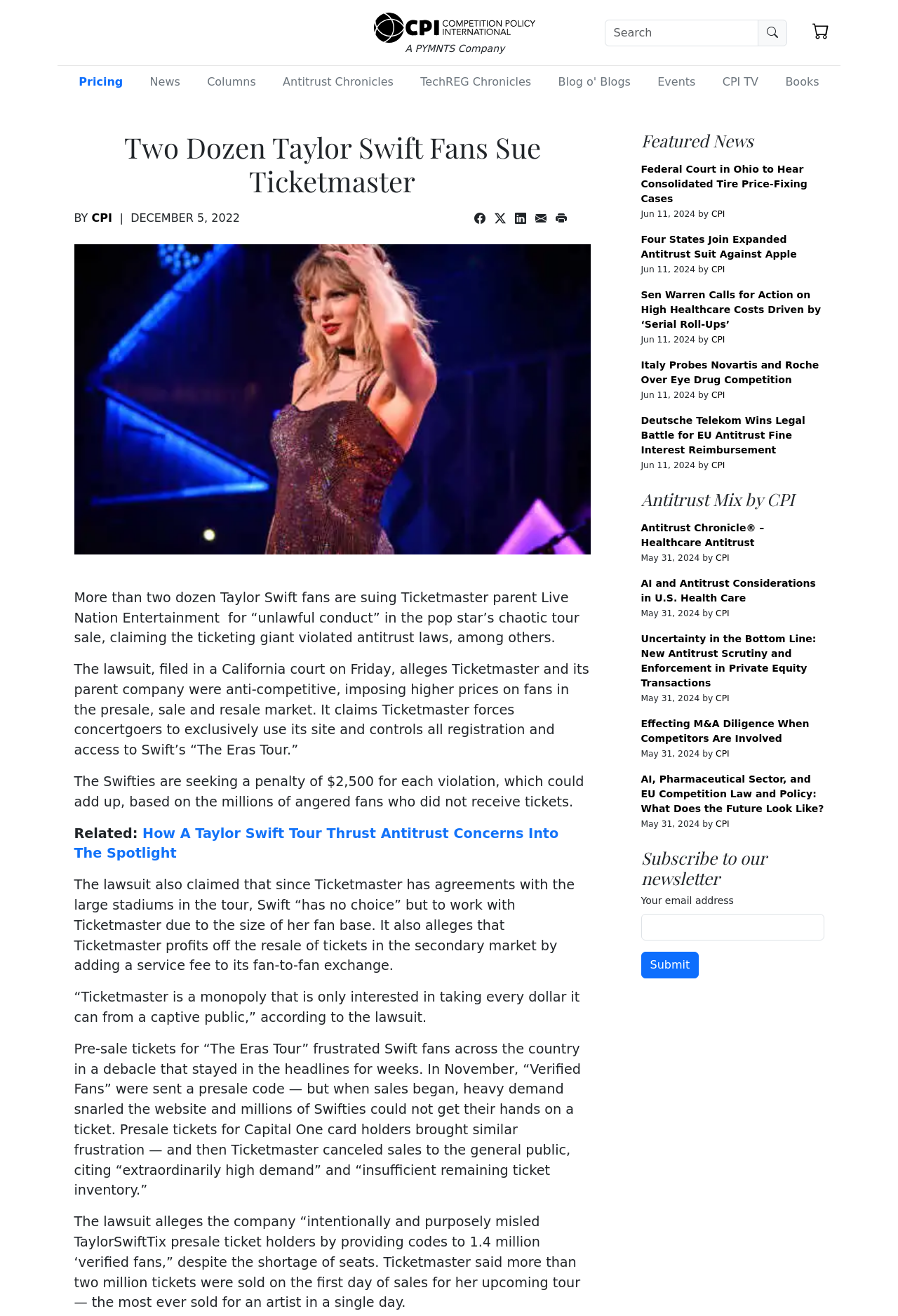Provide the bounding box coordinates for the area that should be clicked to complete the instruction: "View Antitrust Chronicles".

[0.309, 0.052, 0.444, 0.073]